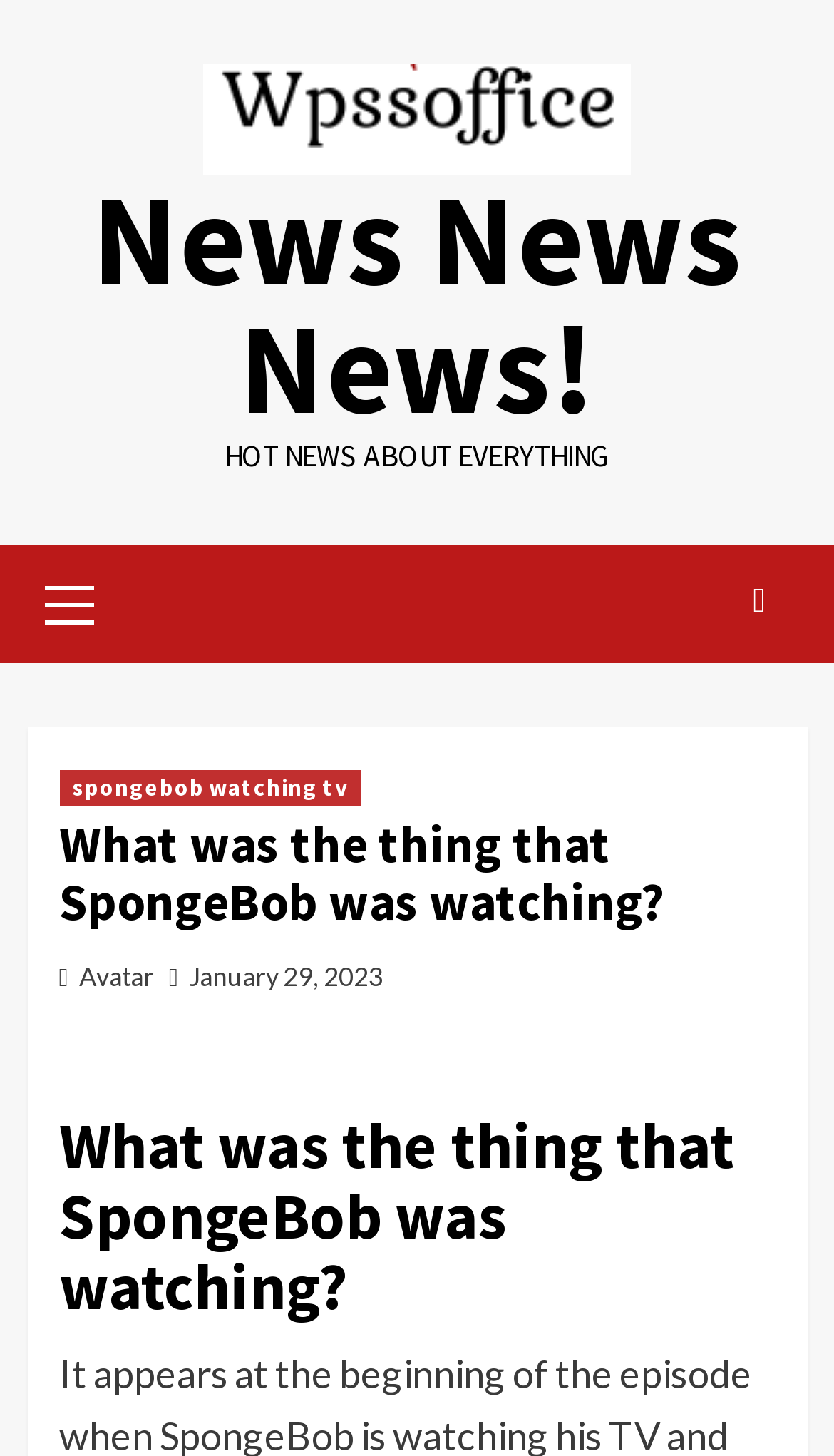Describe the webpage meticulously, covering all significant aspects.

The webpage appears to be a news article or blog post about SpongeBob SquarePants. At the top, there is a prominent link with the title "News News News!" accompanied by an image, taking up a significant portion of the top section. Below this, there is a static text element displaying "HOT NEWS ABOUT EVERYTHING" in a relatively large font.

To the left of the page, there is a primary menu section with a link labeled "Primary Menu". On the opposite side, near the top-right corner, there is a small icon represented by the Unicode character "\ue906".

The main content of the page is divided into two sections. The top section has a heading that asks the question "What was the thing that SpongeBob was watching?" and is accompanied by links to "spongebob watching tv" and "Avatar". There is also a date "January 29, 2023" mentioned in this section.

The second section, located below the first, has a repeated heading with the same question "What was the thing that SpongeBob was watching?". This section appears to be the main body of the article, but the exact content is not specified.